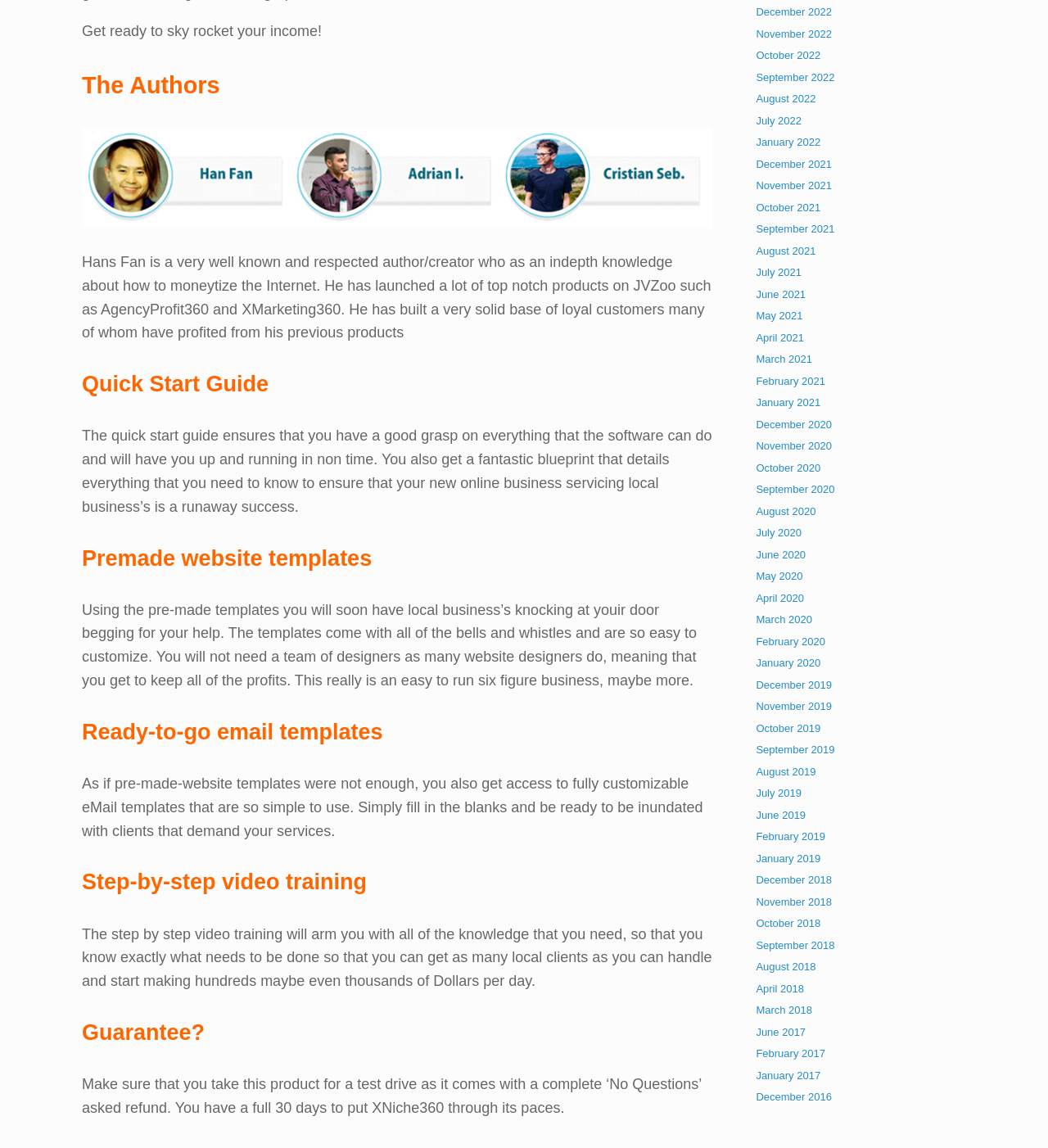Who is the author of XNiche360?
Please utilize the information in the image to give a detailed response to the question.

The author of XNiche360 is Hans Fan, a well-known and respected author/creator who has launched top-notch products on JVZoo such as AgencyProfit360 and XMarketing360.